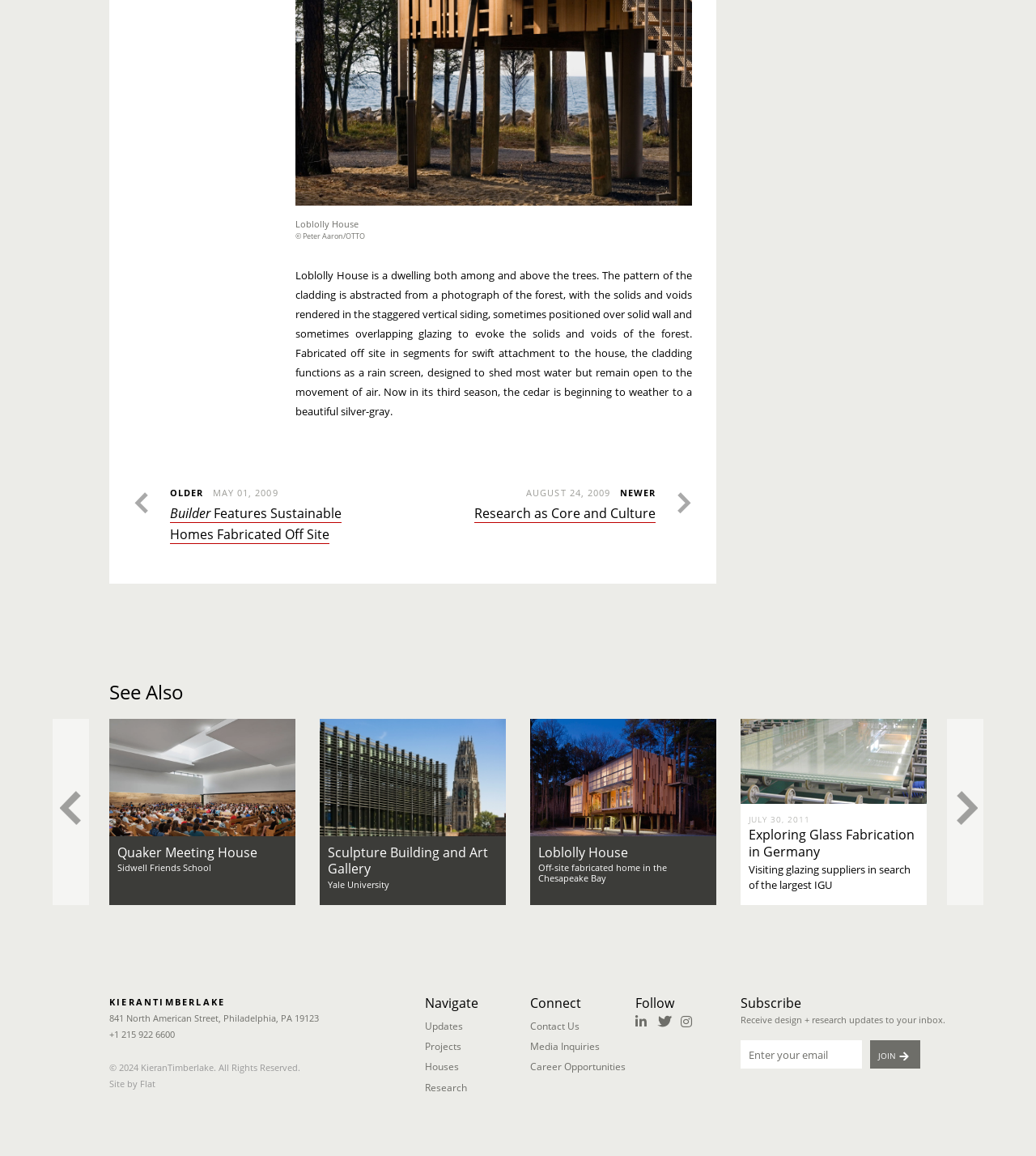Can you specify the bounding box coordinates of the area that needs to be clicked to fulfill the following instruction: "Click the 'Updates' link"?

[0.41, 0.875, 0.451, 0.893]